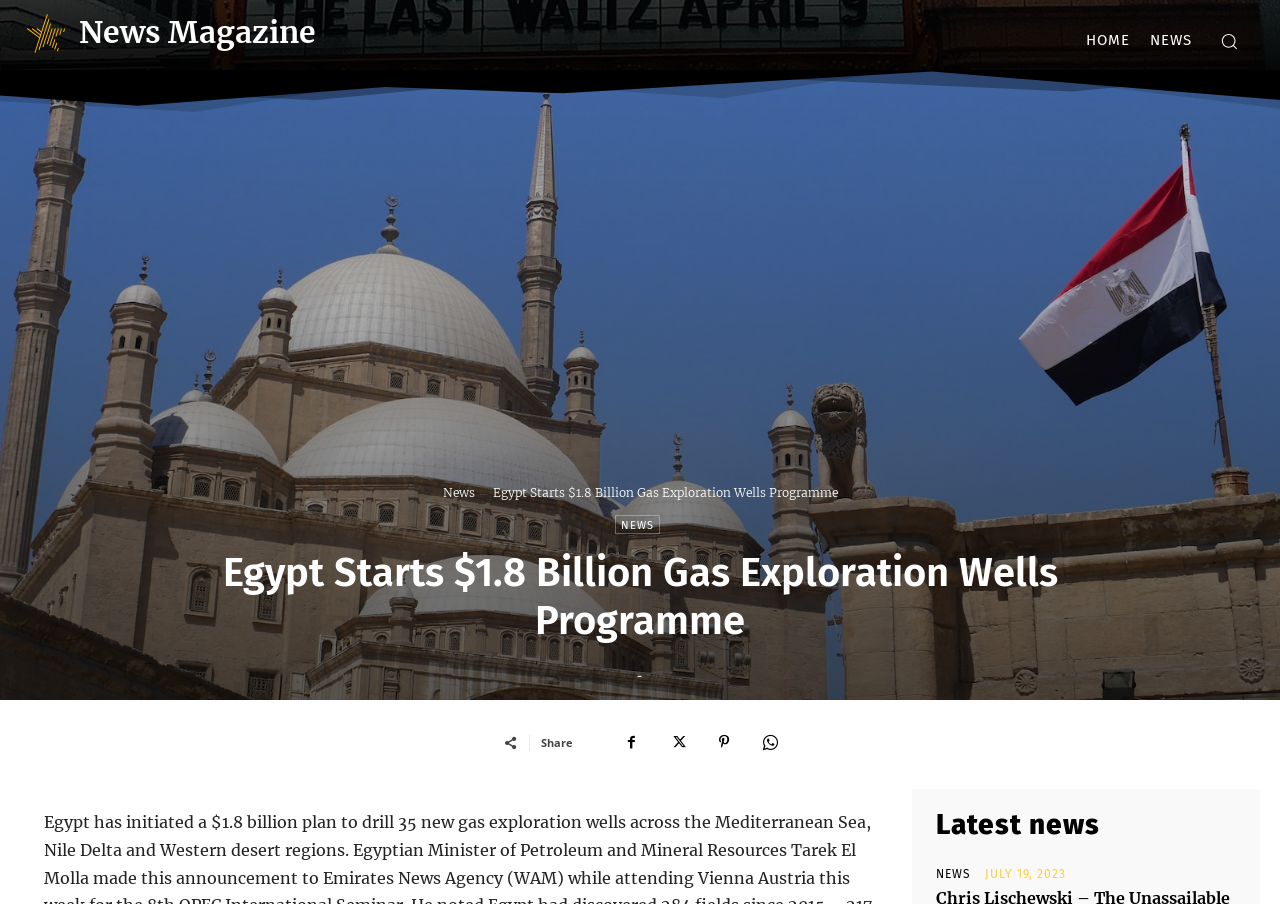Locate the bounding box coordinates of the element I should click to achieve the following instruction: "Visit the community forum".

None